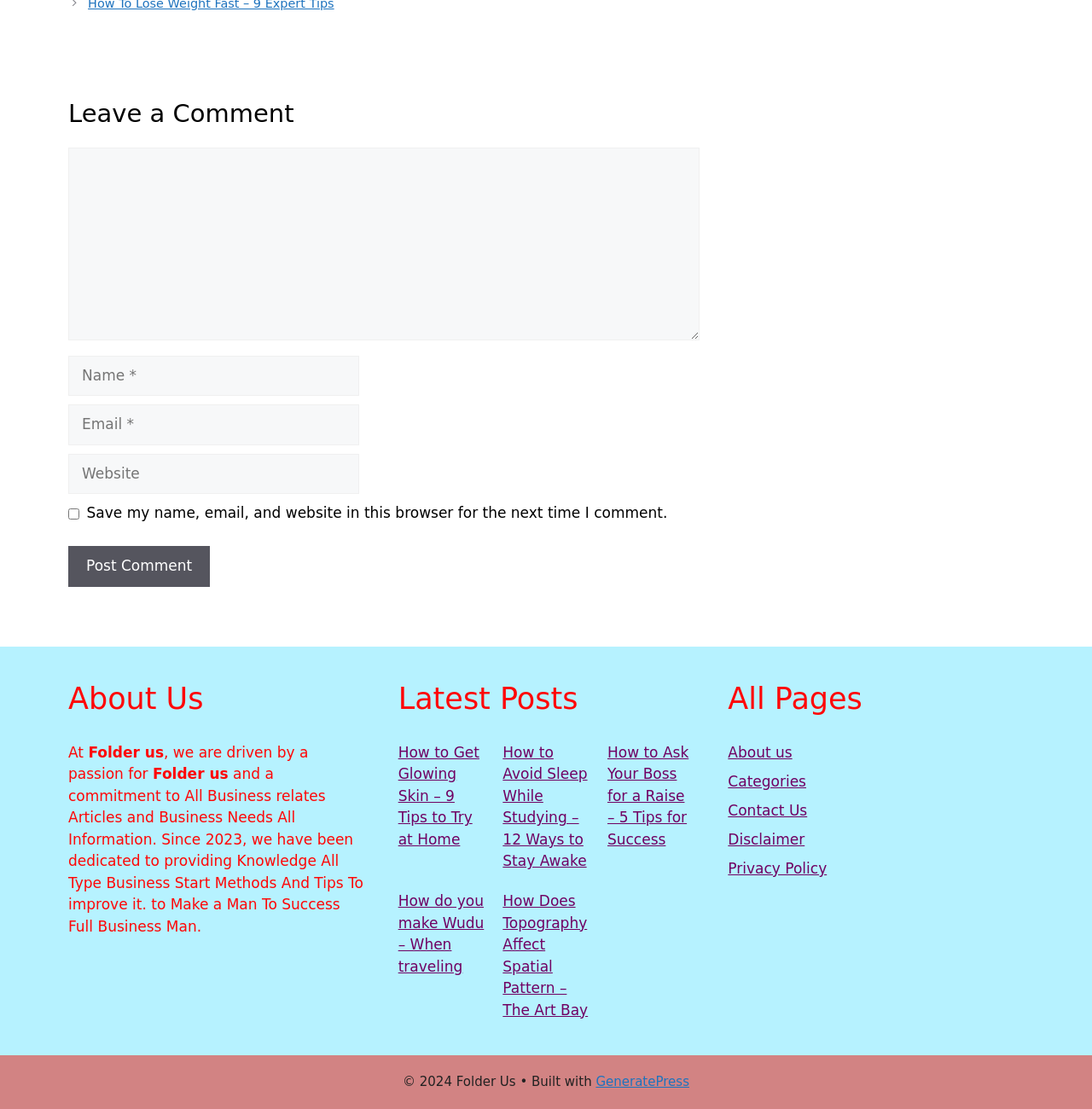What is the title of the first link in the 'Latest Posts' section?
Answer the question with as much detail as possible.

The first link in the 'Latest Posts' section is titled 'How to Get Glowing Skin – 9 Tips to Try at Home'.